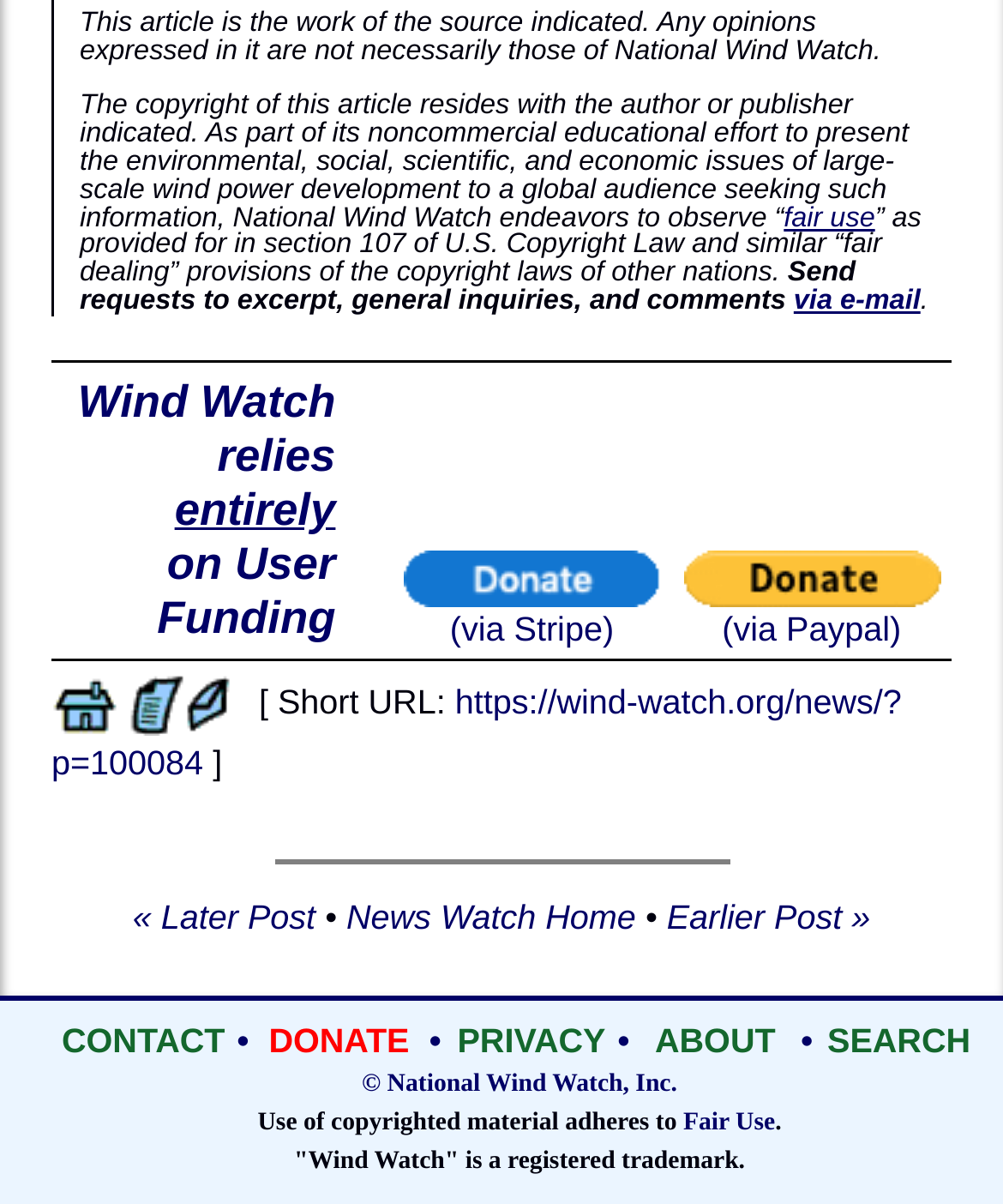Refer to the image and provide an in-depth answer to the question:
What can users do with the article?

The webpage provides links to print, email, or share the article, suggesting that users have these options available to them.